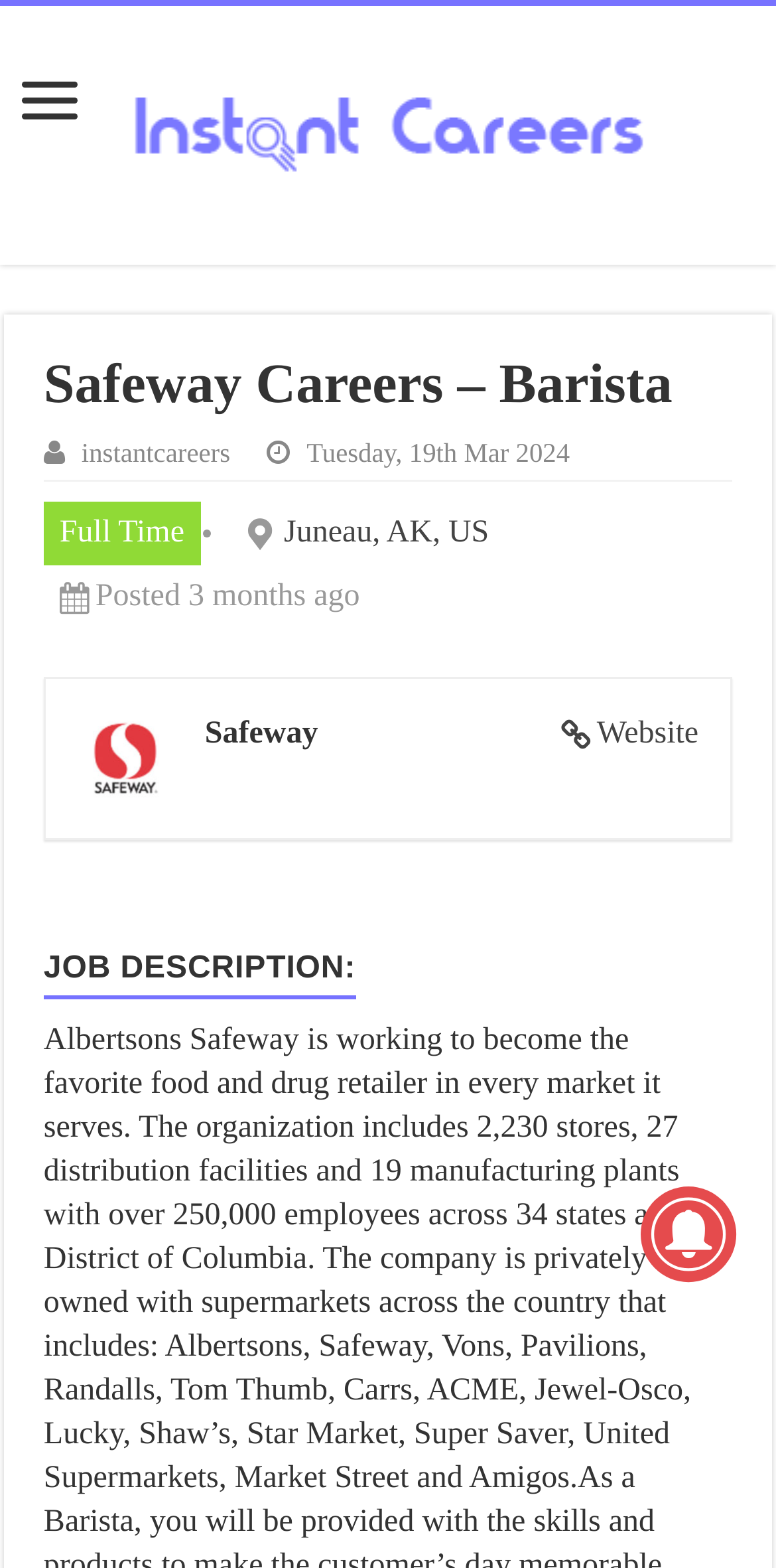What is the location of the job?
Answer the question with a single word or phrase by looking at the picture.

Juneau, AK, US